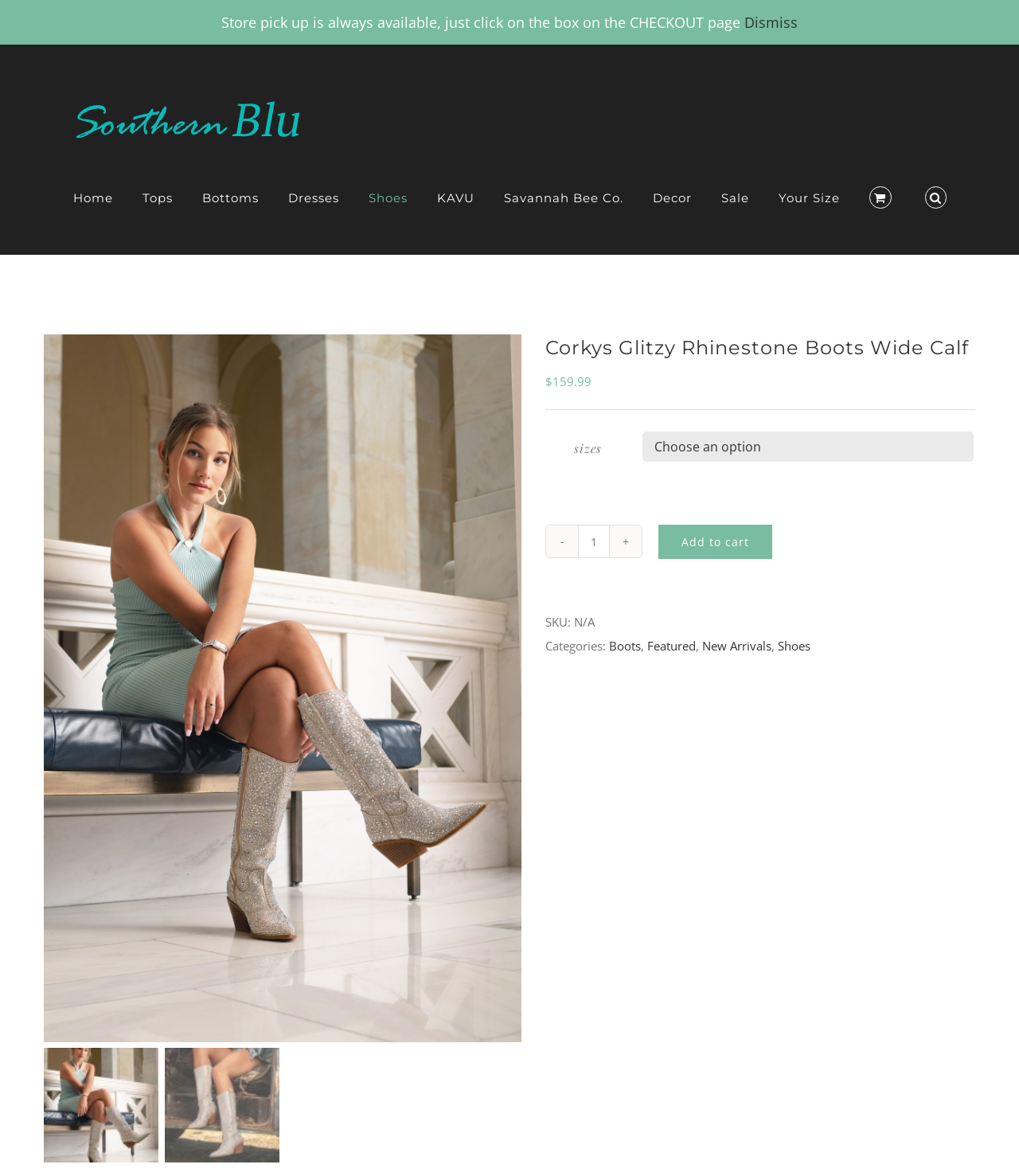What is the logo of the website?
From the image, provide a succinct answer in one word or a short phrase.

Southern Blu Boutique Lexington SC Logo